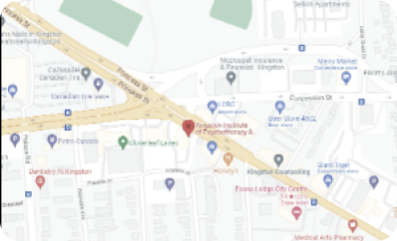Please provide a comprehensive response to the question based on the details in the image: What is the purpose of this image?

The caption explains that the image is intended to aid visitors in finding the Kingston Institute of Physiotherapy & Massage Therapy, making it a practical guide for navigation and accessibility.